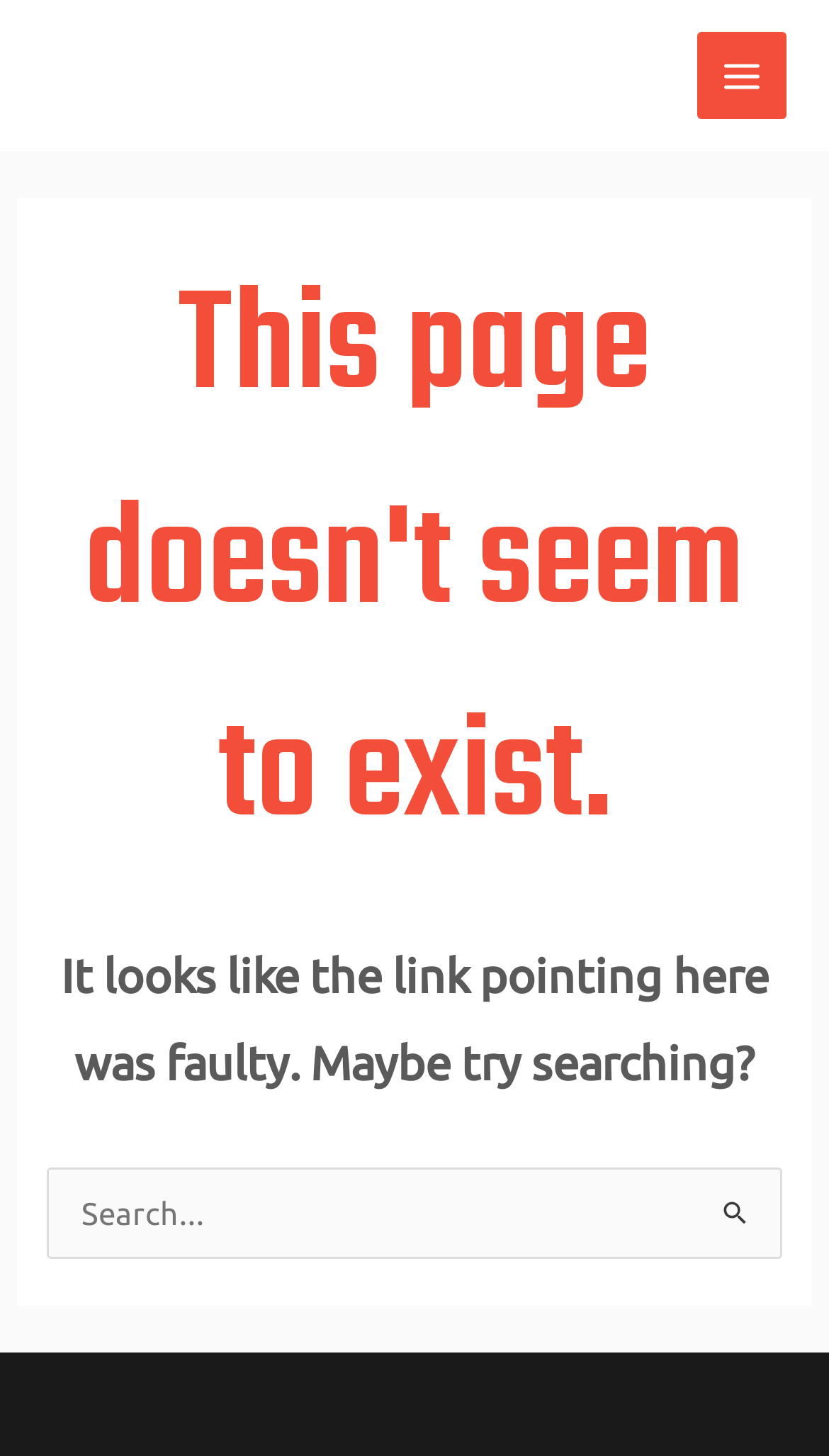What is the name of the website?
Please provide a single word or phrase as your answer based on the image.

Istikhara Markaz